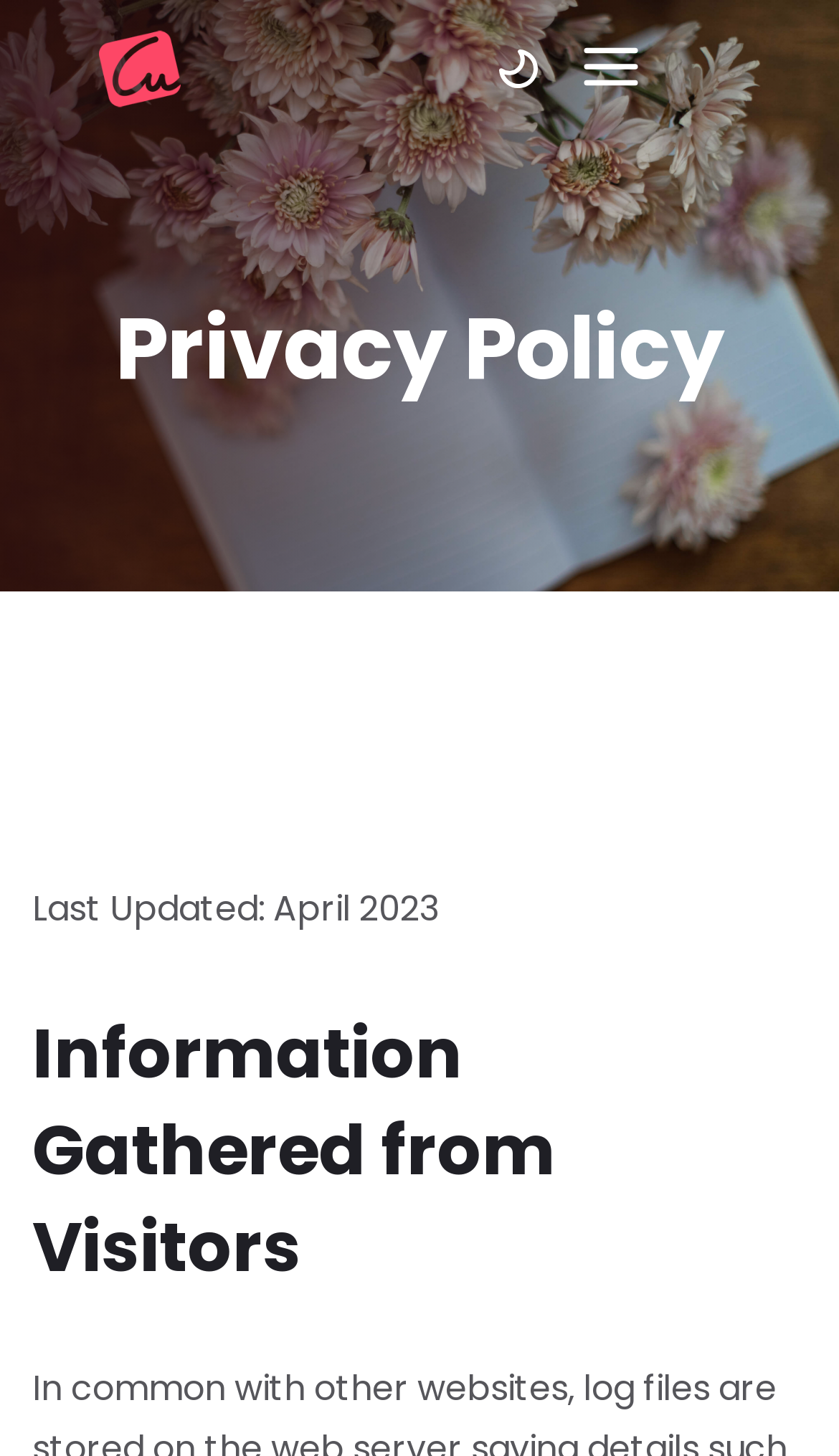Answer the question briefly using a single word or phrase: 
What is the second heading on the webpage?

Information Gathered from Visitors